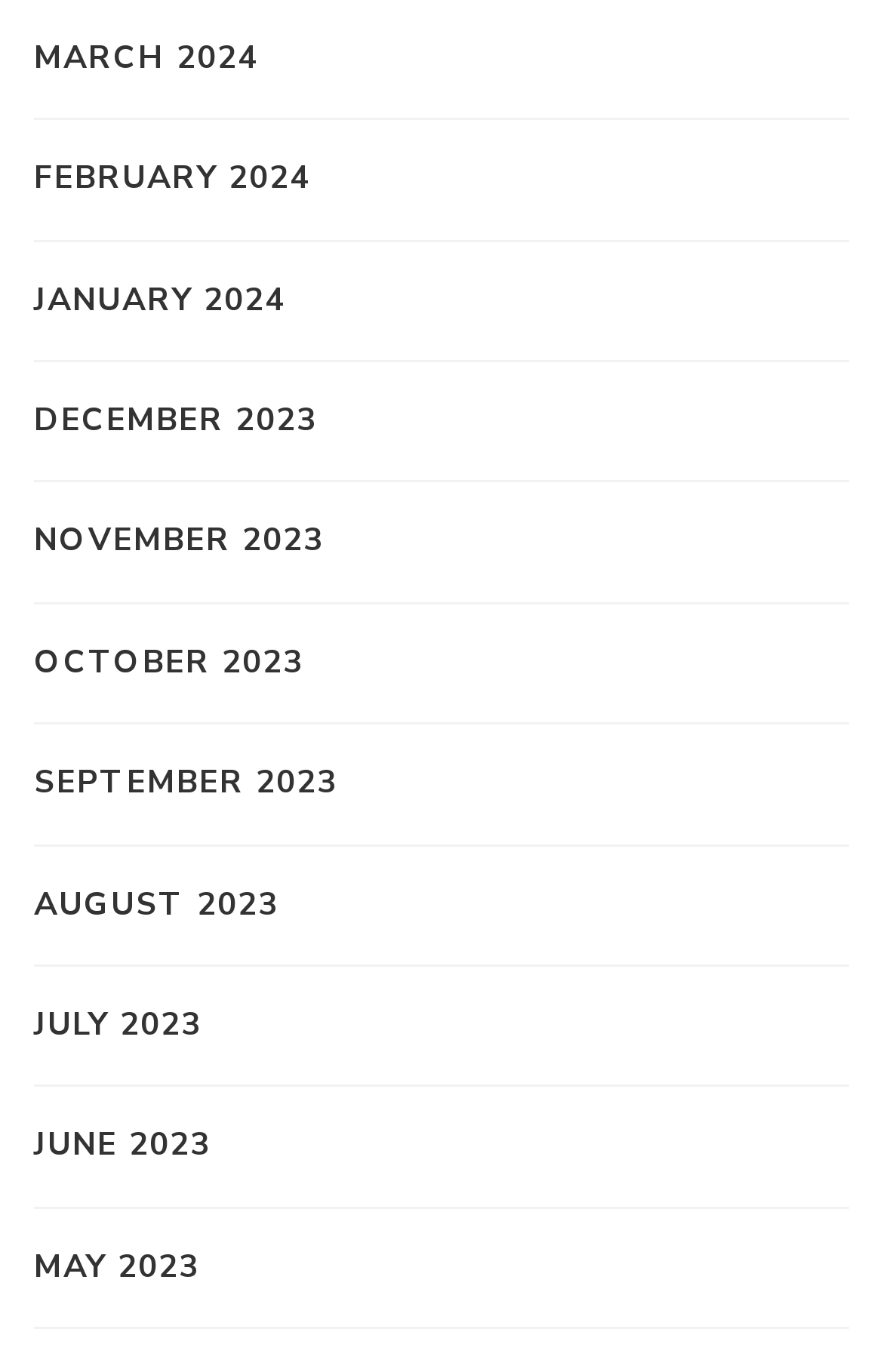Can you pinpoint the bounding box coordinates for the clickable element required for this instruction: "access november 2023"? The coordinates should be four float numbers between 0 and 1, i.e., [left, top, right, bottom].

[0.038, 0.377, 0.367, 0.414]